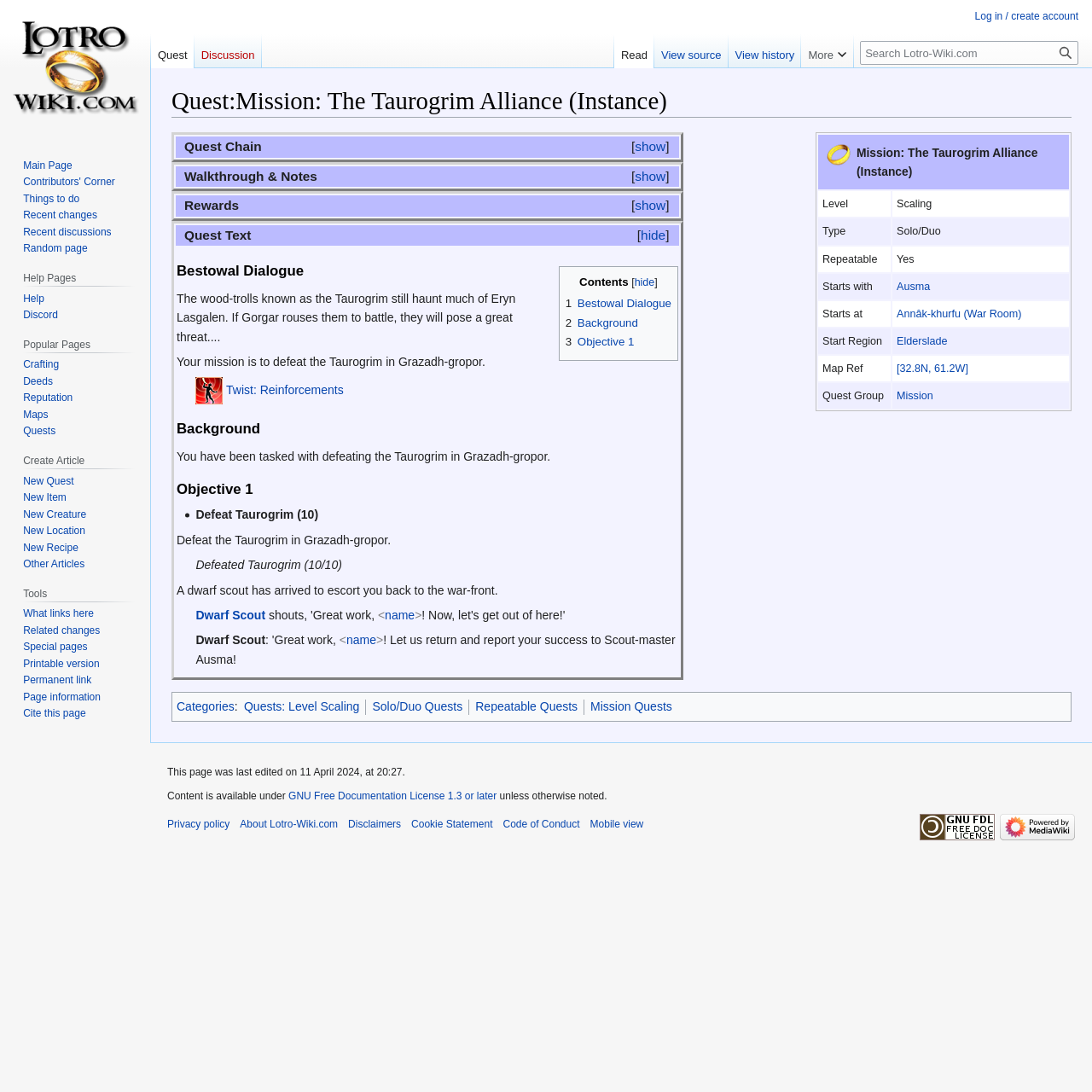Specify the bounding box coordinates of the element's area that should be clicked to execute the given instruction: "Show 'Quest Chain'". The coordinates should be four float numbers between 0 and 1, i.e., [left, top, right, bottom].

[0.581, 0.127, 0.61, 0.141]